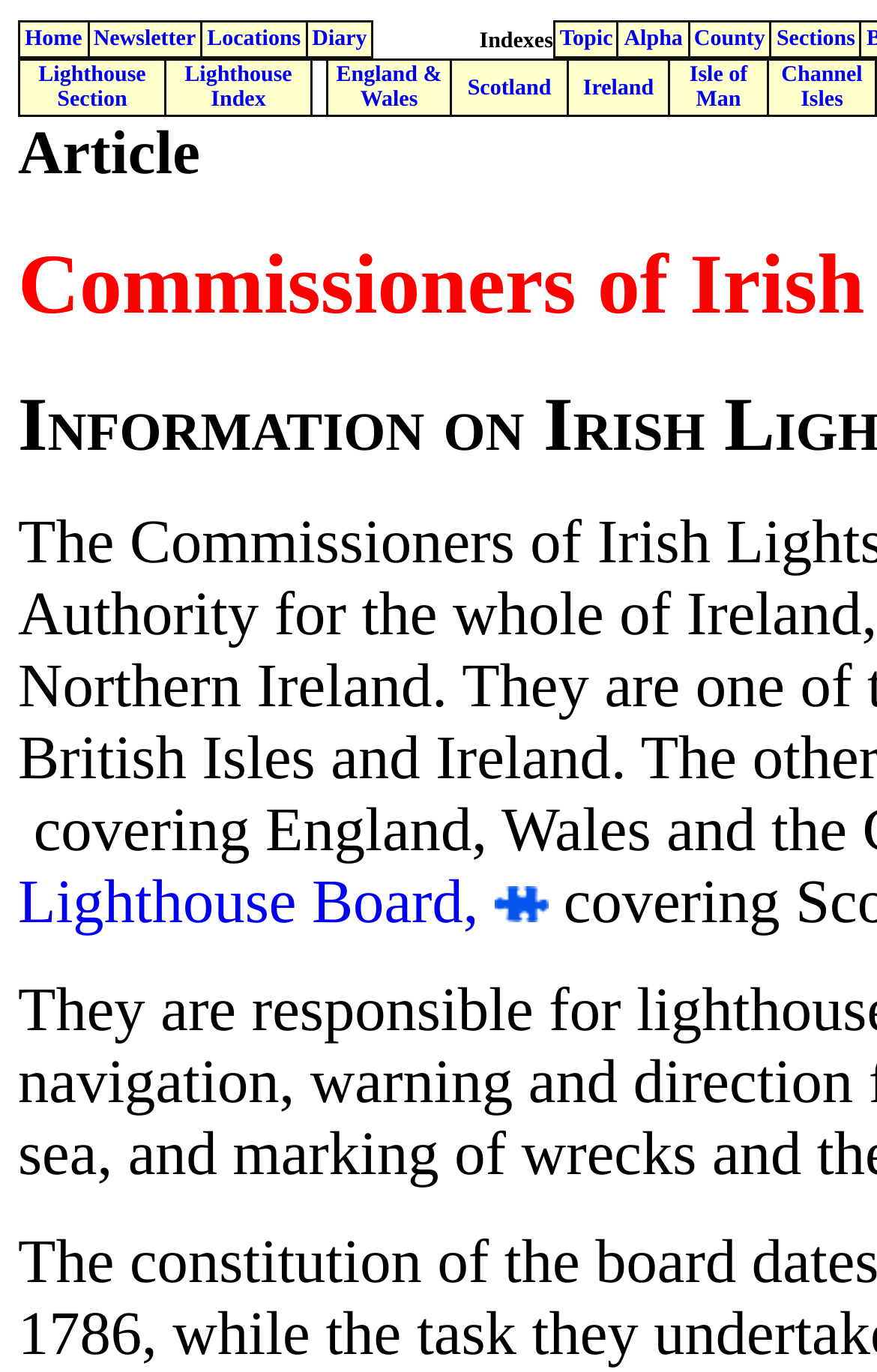Respond with a single word or phrase for the following question: 
How many grid cells are in the top navigation bar?

5